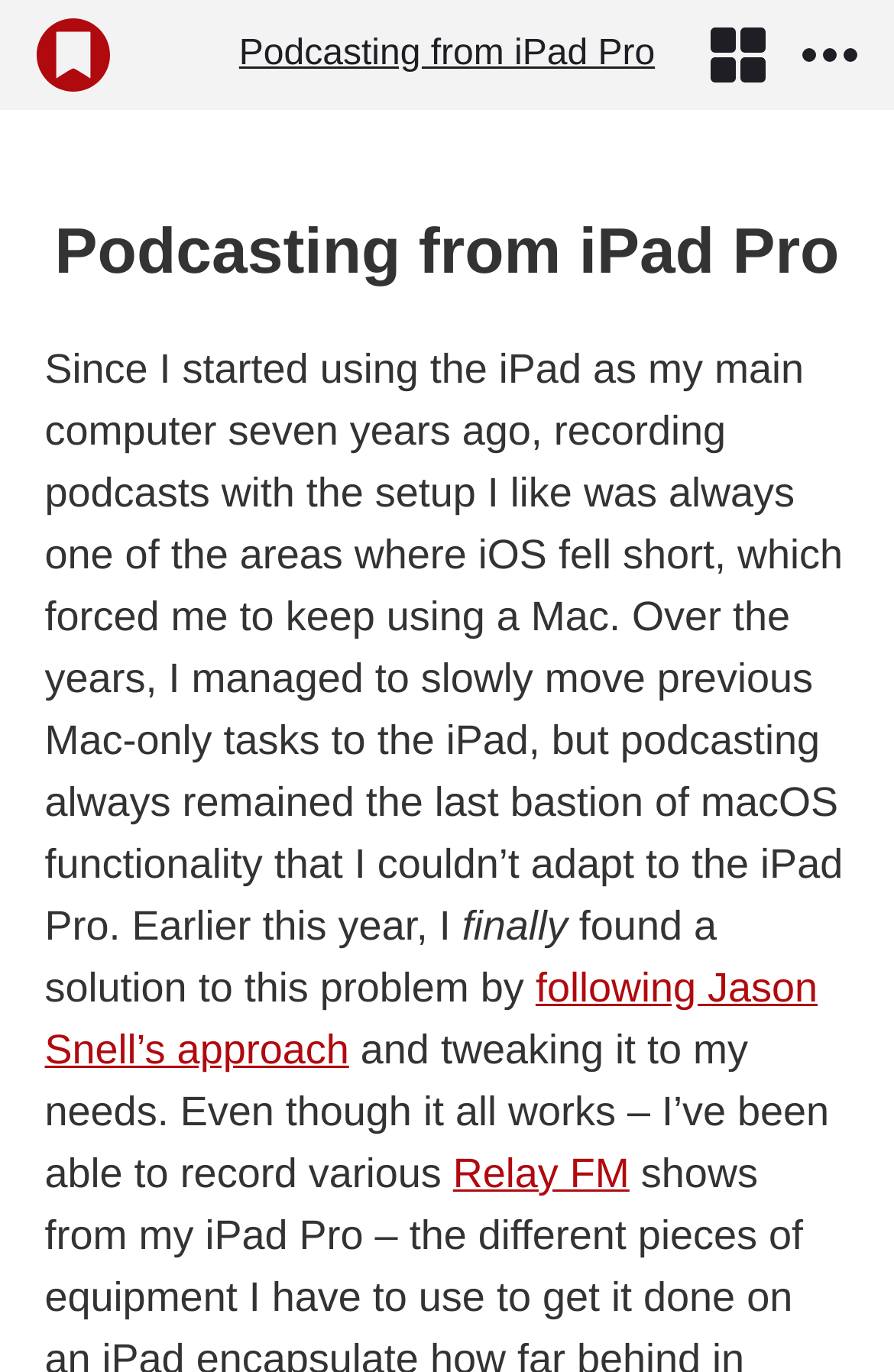Observe the image and answer the following question in detail: Who did the author follow to find a solution for podcasting?

The author mentions that they found a solution to the problem of podcasting on the iPad by following Jason Snell's approach and tweaking it to their needs.